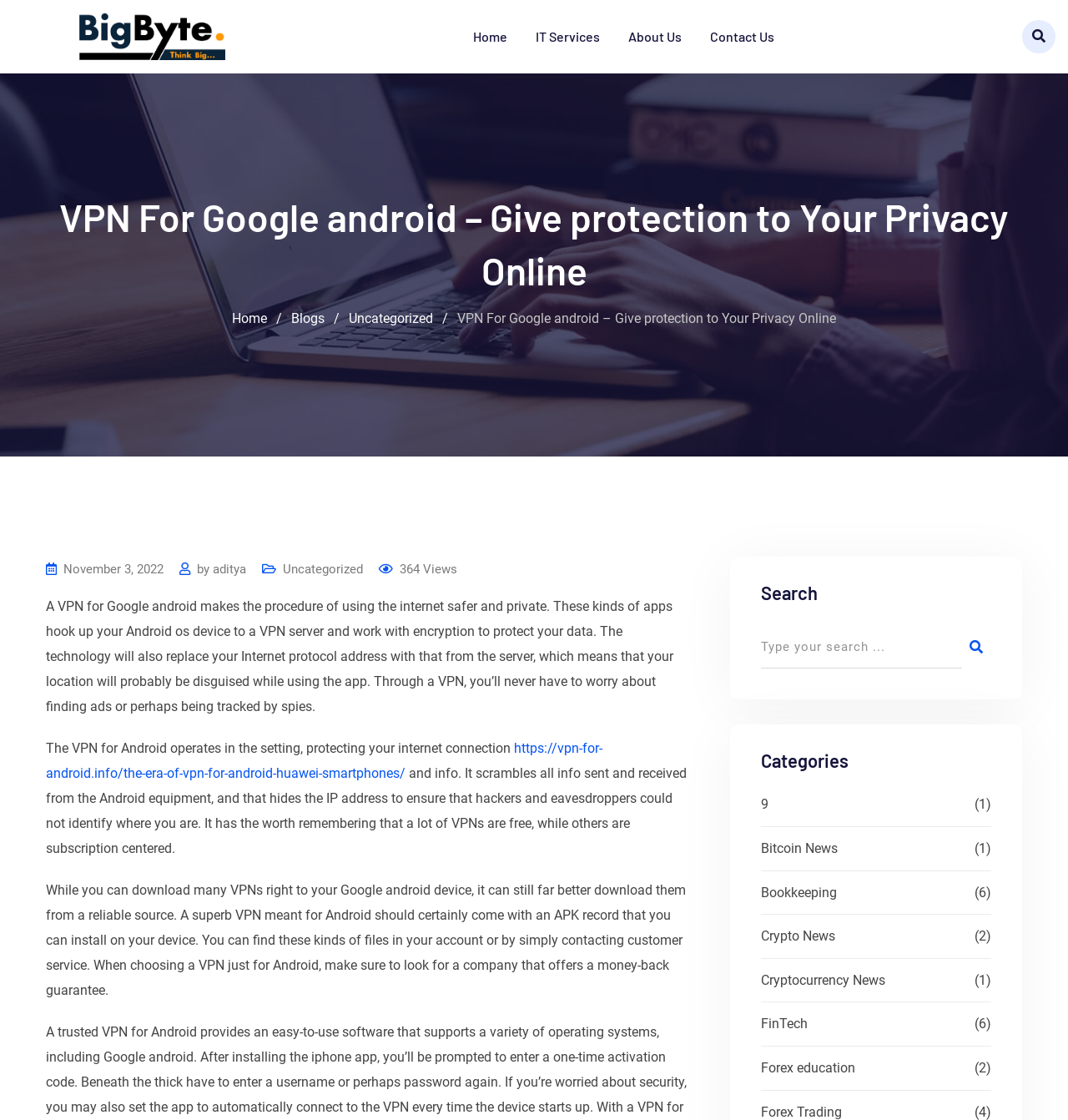Analyze the image and give a detailed response to the question:
What is the function of the search bar?

The search bar is located at the bottom of the webpage, and it allows users to type in their search queries, with a placeholder text 'Type your search...' and a search button next to it.